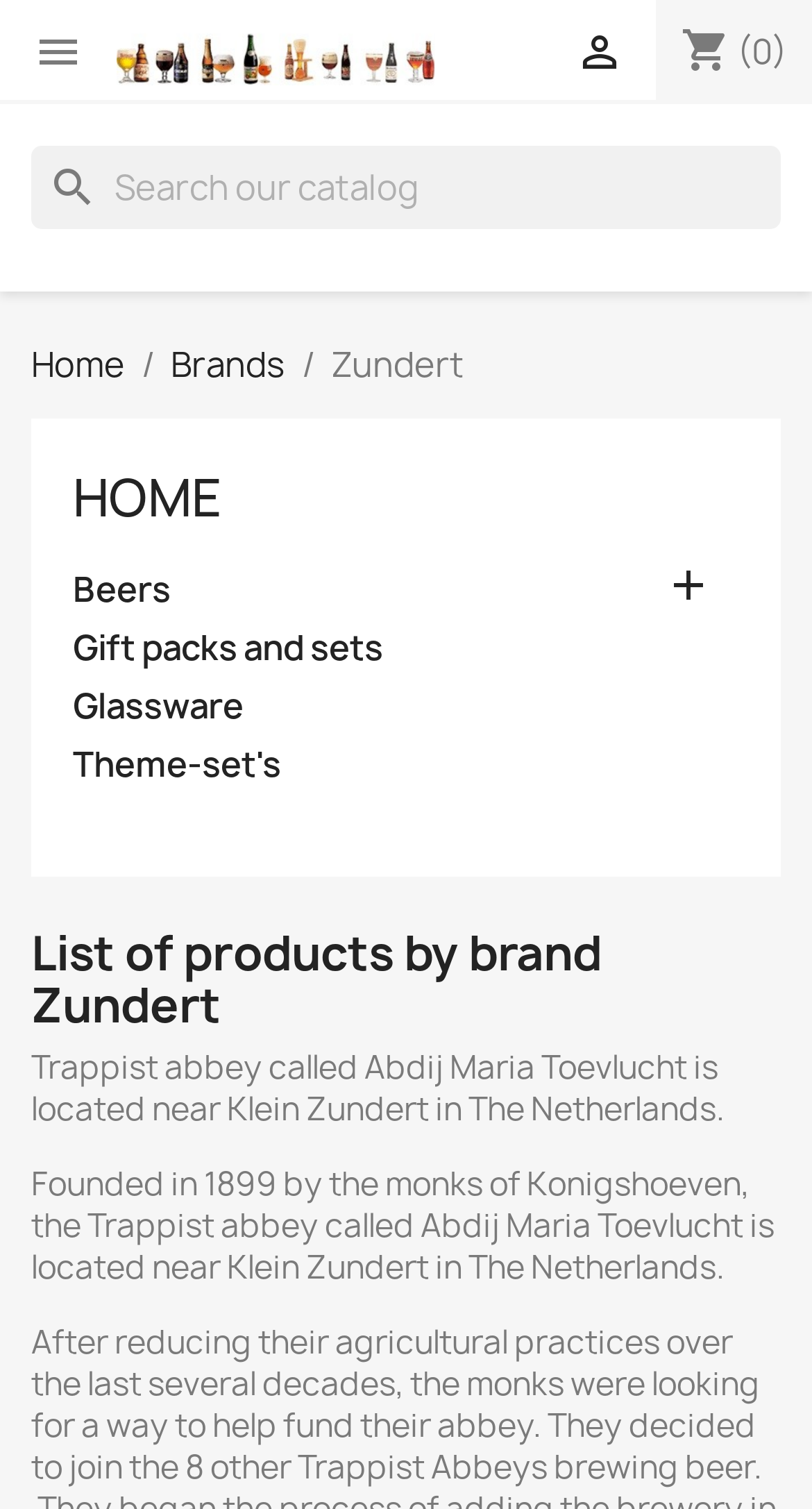Locate the bounding box coordinates of the clickable region to complete the following instruction: "Search for a product."

[0.038, 0.097, 0.962, 0.152]